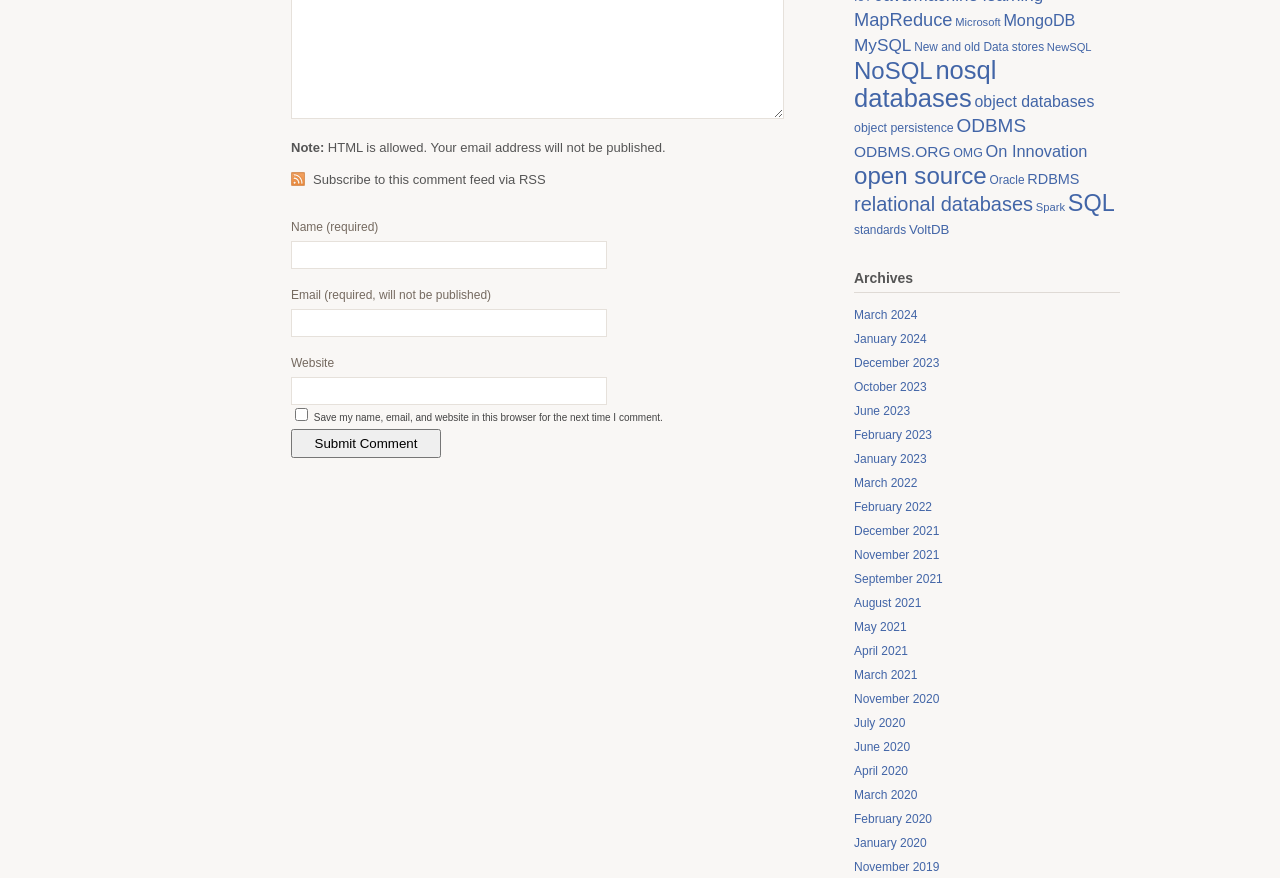Given the element description March 2024, specify the bounding box coordinates of the corresponding UI element in the format (top-left x, top-left y, bottom-right x, bottom-right y). All values must be between 0 and 1.

[0.667, 0.351, 0.717, 0.367]